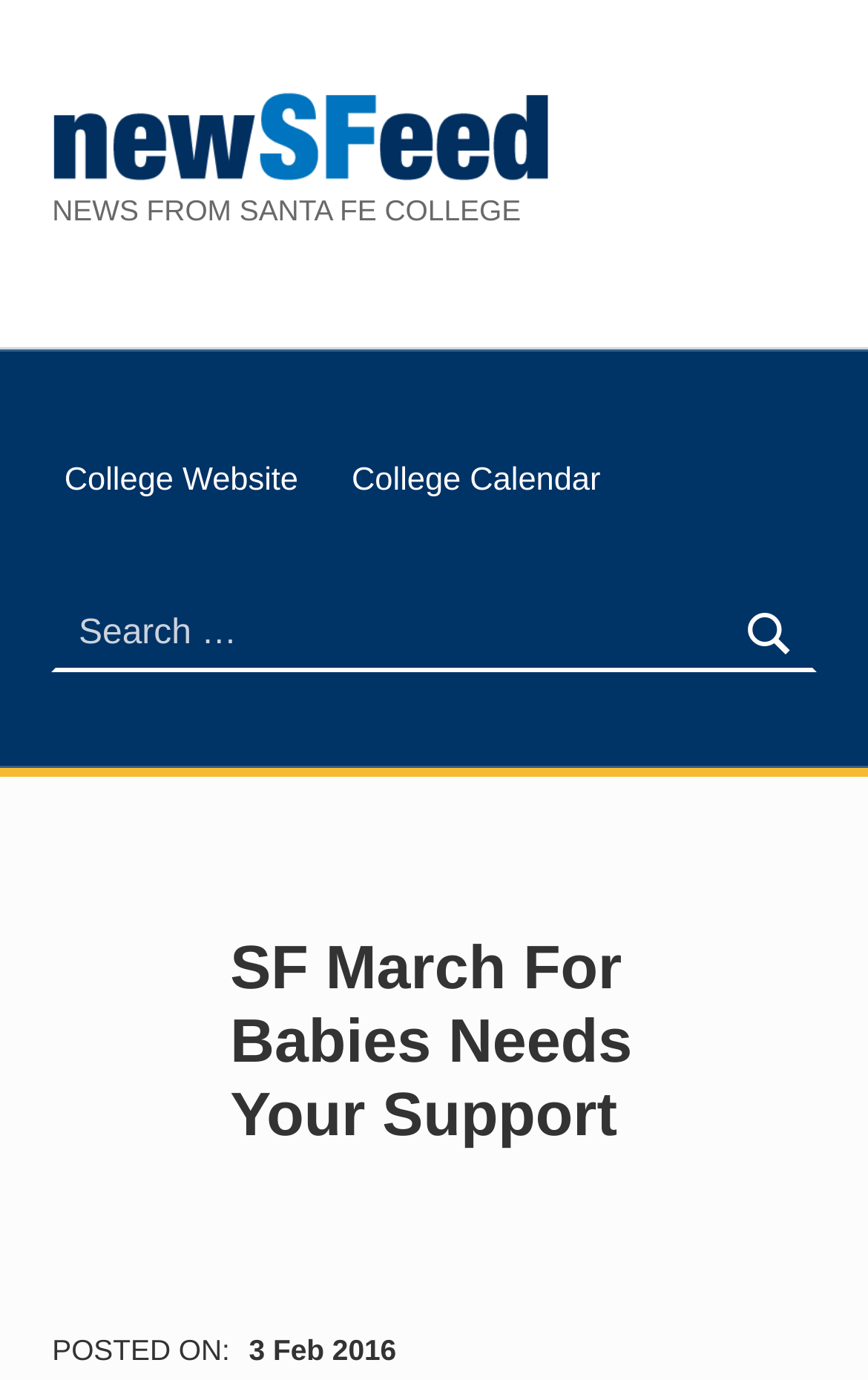What is the purpose of the search box?
Can you provide an in-depth and detailed response to the question?

I determined this by analyzing the search box element and its accompanying text 'Search for:' which implies that the search box is meant to search the website.